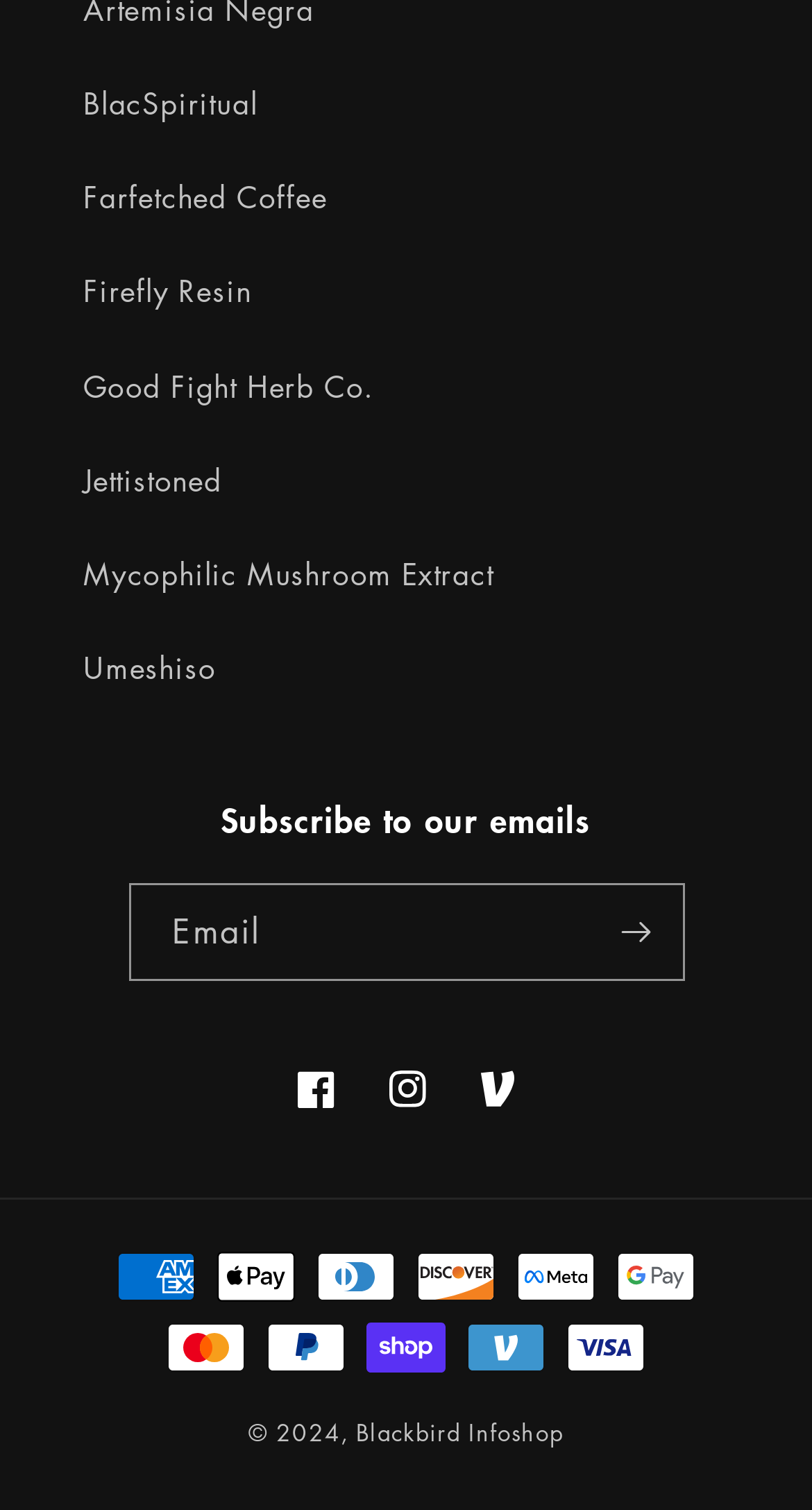Using the webpage screenshot and the element description Good Fight Herb Co., determine the bounding box coordinates. Specify the coordinates in the format (top-left x, top-left y, bottom-right x, bottom-right y) with values ranging from 0 to 1.

[0.103, 0.224, 0.897, 0.287]